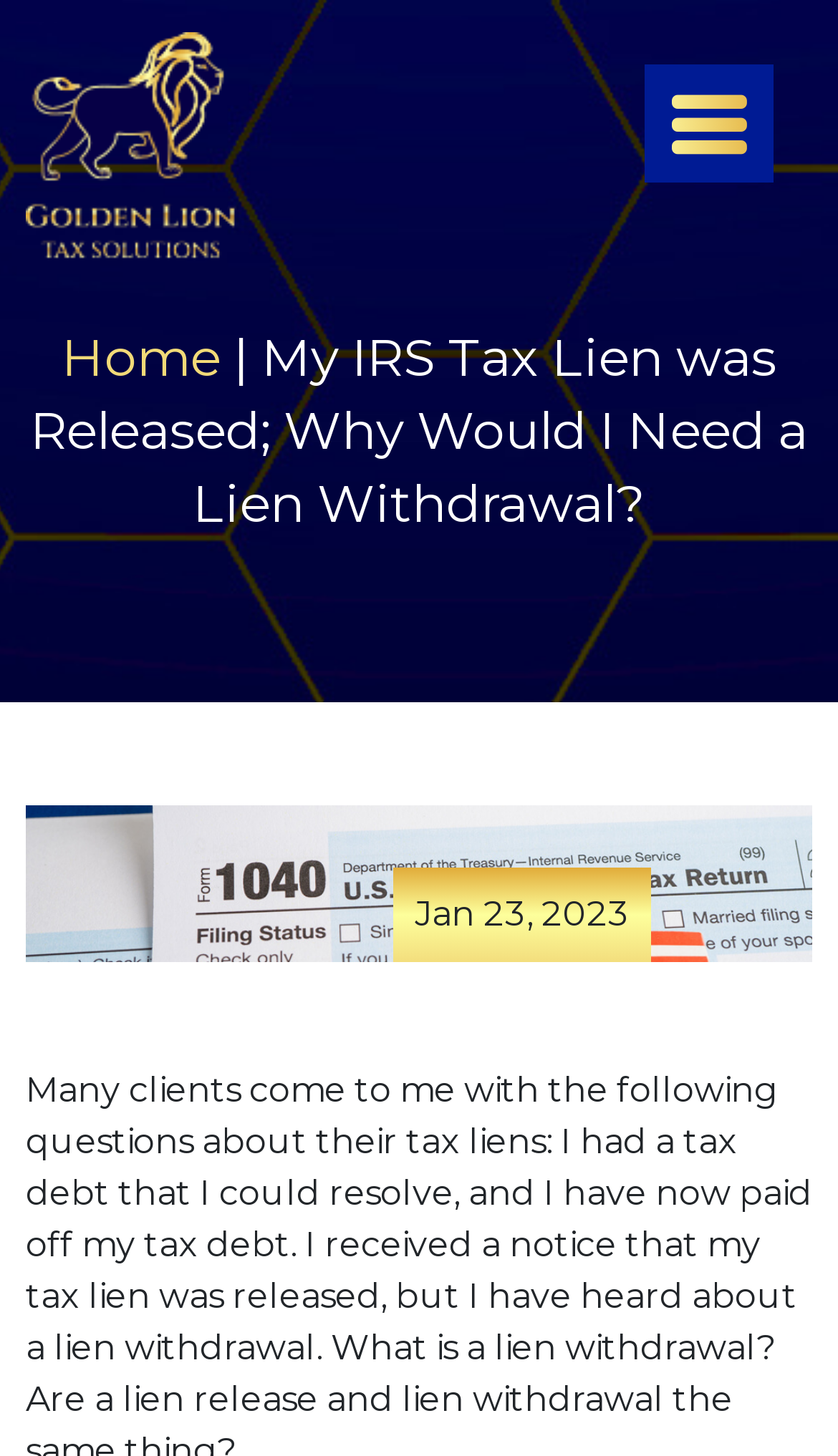Can you determine the main header of this webpage?

Home | My IRS Tax Lien was Released; Why Would I Need a Lien Withdrawal?